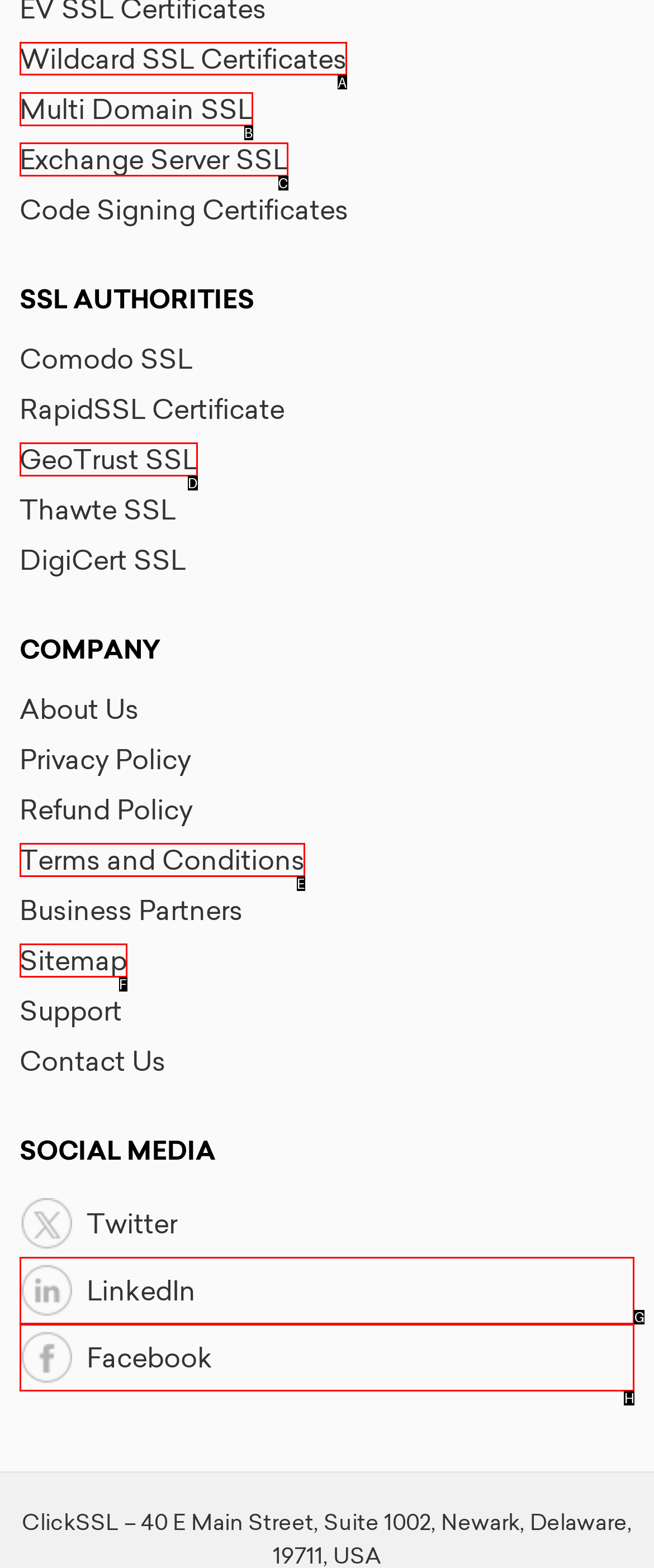Tell me the letter of the correct UI element to click for this instruction: Click on Wildcard SSL Certificates. Answer with the letter only.

A